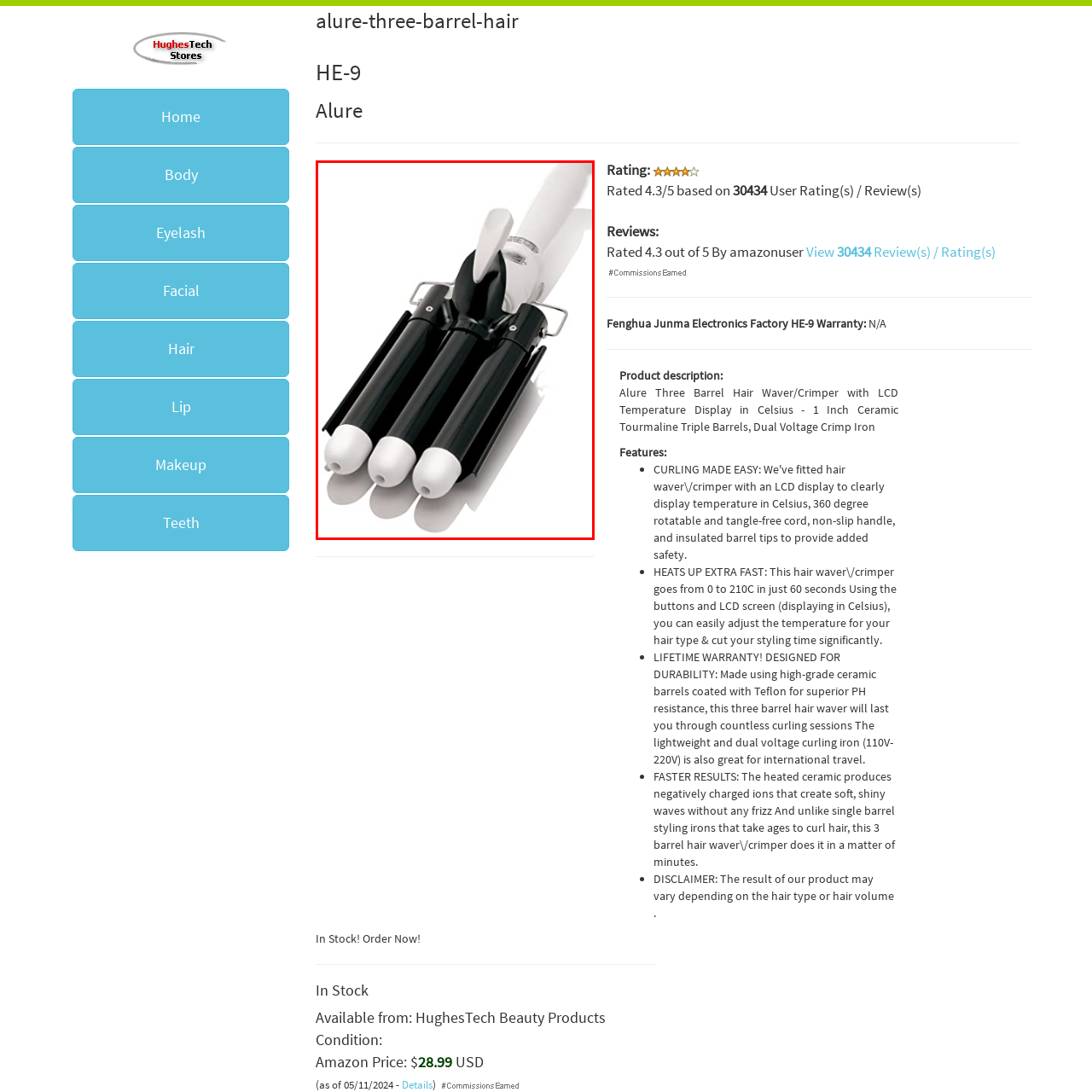Study the image surrounded by the red bounding box and respond as thoroughly as possible to the following question, using the image for reference: What is the average rating of the Alure Three Barrel Hair Waver based on customer feedback?

The caption states that the device is well-regarded by users, holding a rating of 4.3 out of 5 stars based on substantial customer feedback, emphasizing its reliability and performance in delivering beautiful, frizz-free curls.